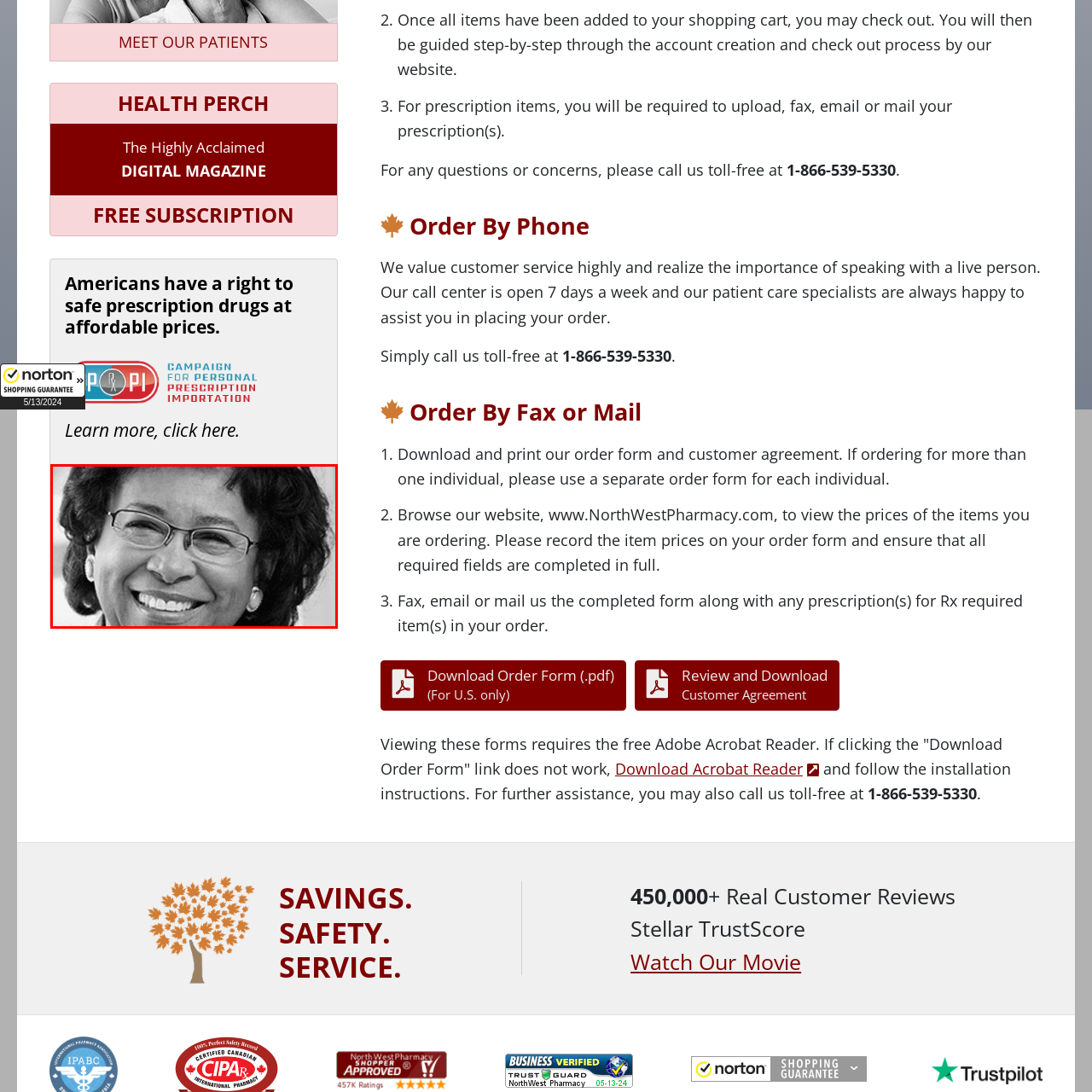Generate a meticulous caption for the image that is highlighted by the red boundary line.

The image features a smiling woman with glasses, exuding warmth and positivity. Her hairstyle is curly and dark, framing her face, which showcases a joyful expression. This image is likely associated with themes of community, support, or customer service, given its contextual placement alongside informative text about customer assistance and contact information for inquiries. This personable portrayal complements the surrounding content, which emphasizes the importance of connecting with individuals for help, enhancing the welcoming atmosphere of the communication.